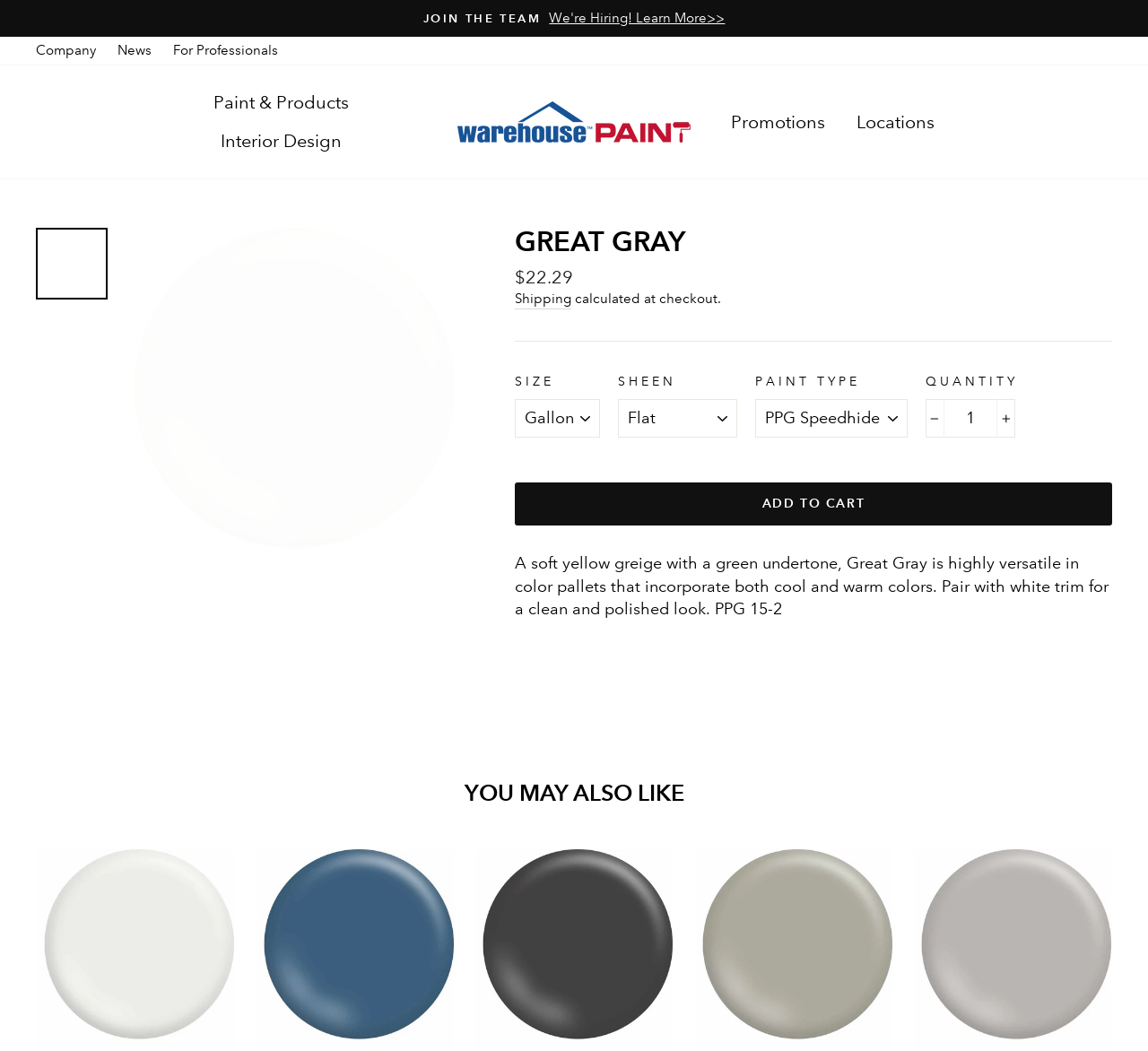Please examine the image and provide a detailed answer to the question: What is the text of the paragraph below the product information?

I found the answer by looking at the StaticText element with the long text description of the paint, which is located below the product information, indicating that it is a detailed description of the product.